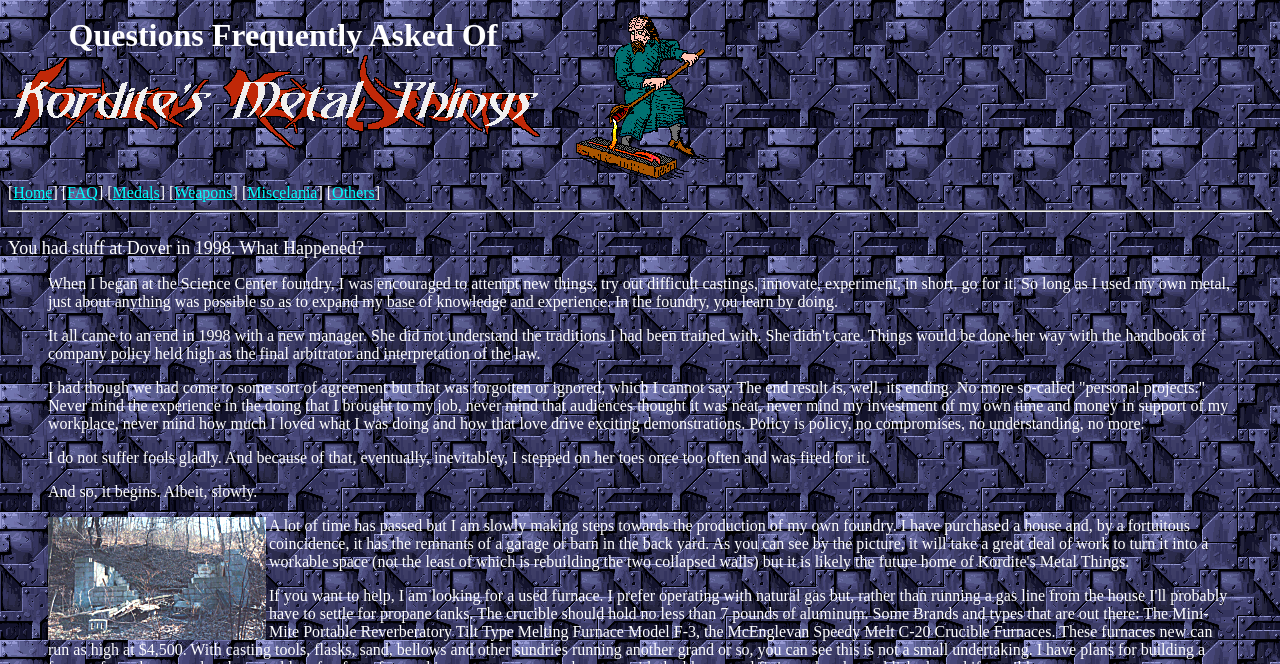Find the bounding box coordinates of the clickable element required to execute the following instruction: "Click on the 'FAQ' link". Provide the coordinates as four float numbers between 0 and 1, i.e., [left, top, right, bottom].

[0.052, 0.277, 0.077, 0.303]